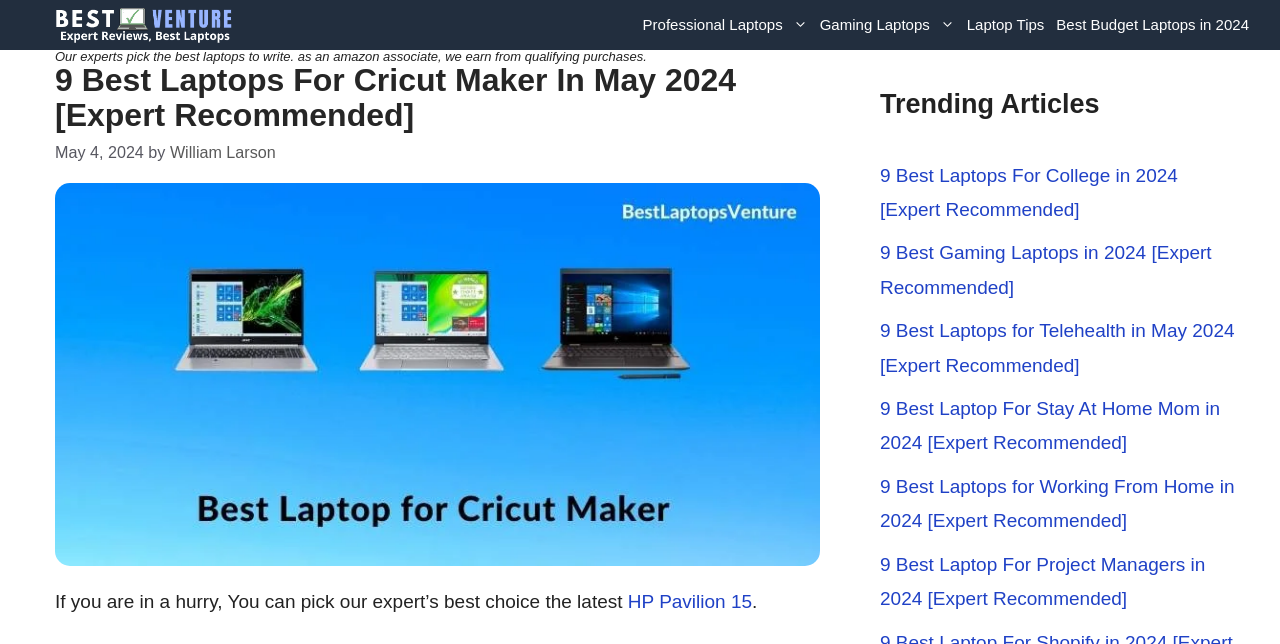Based on the image, give a detailed response to the question: Who wrote the latest article?

The author's name 'William Larson' is mentioned below the title, along with the date 'May 4, 2024', indicating that William Larson wrote the latest article.